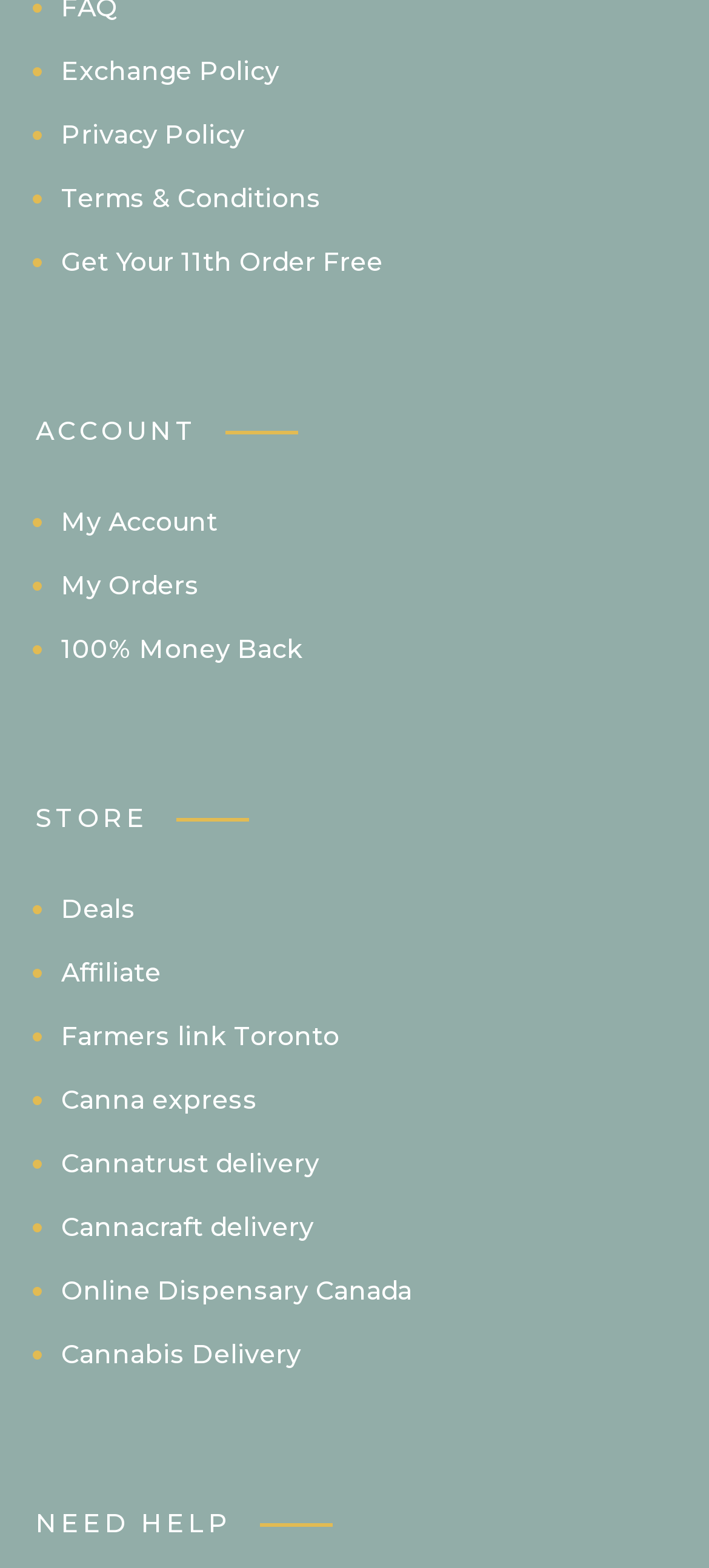Can you find the bounding box coordinates for the element that needs to be clicked to execute this instruction: "Access My Account"? The coordinates should be given as four float numbers between 0 and 1, i.e., [left, top, right, bottom].

[0.086, 0.322, 0.306, 0.343]